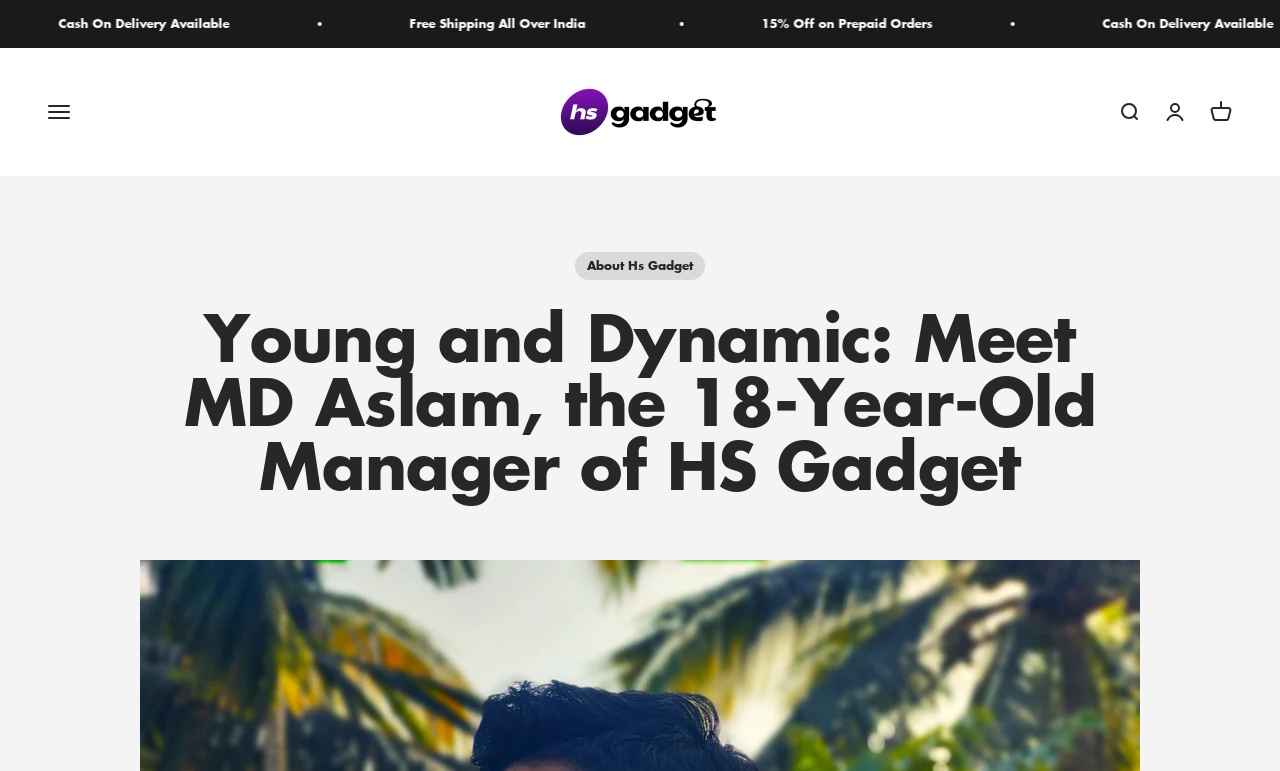Describe all significant elements and features of the webpage.

The webpage is about MD Aslam, an 18-year-old manager of HS Gadget. At the top of the page, there is a navigation menu button on the left, followed by the HS Gadget logo, and then three links on the right: Open search, Open account page, and Open cart. 

Below the top section, there is a heading that reads "Young and Dynamic: Meet MD Aslam, the 18-Year-Old Manager of HS Gadget", which is the main title of the article. 

To the left of the main title, there is a complementary section that spans the entire width of the page. 

Further down, there is a link to "About Hs Gadget" on the left side of the page.